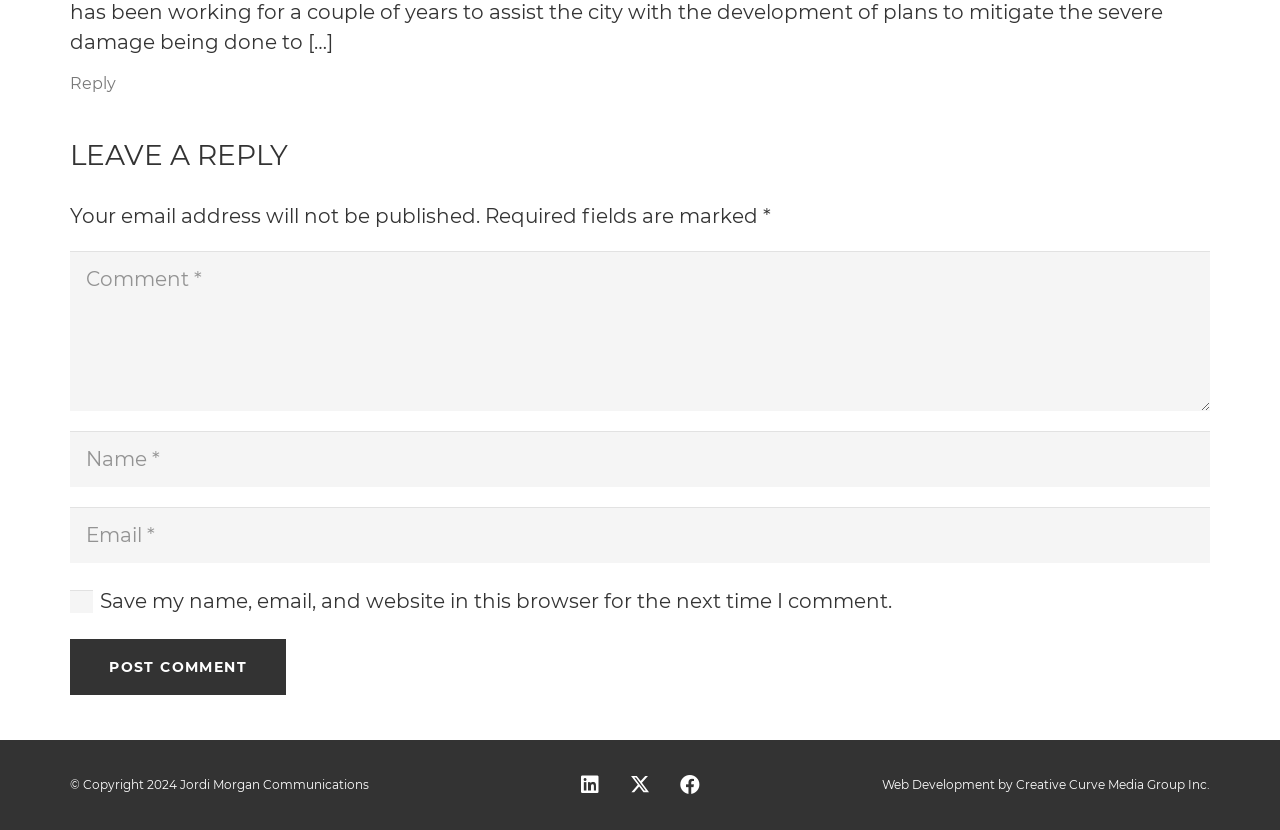What is the purpose of the text box labeled 'Comment'?
Please answer the question with a single word or phrase, referencing the image.

Leave a comment